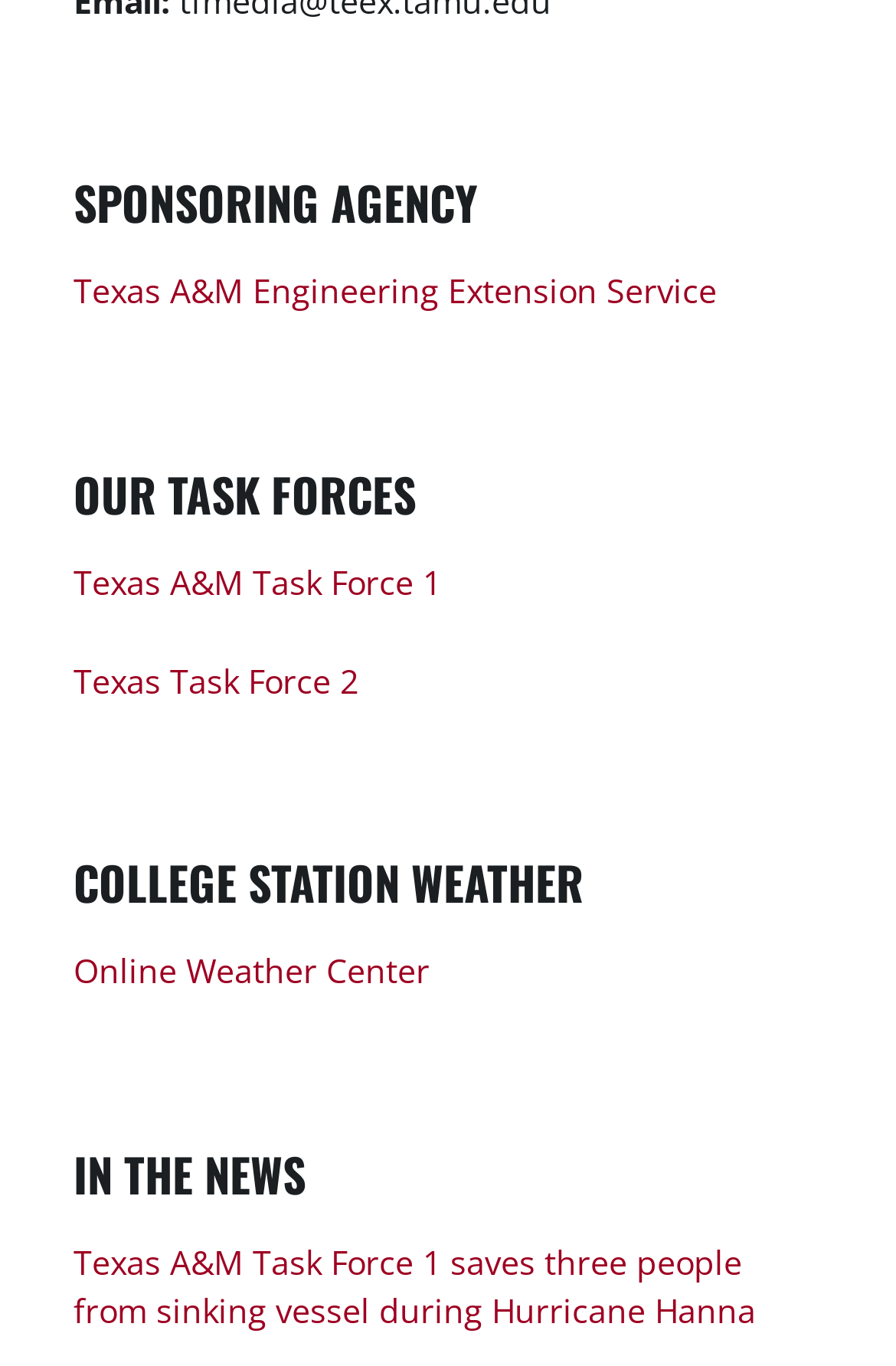Please provide a detailed answer to the question below based on the screenshot: 
What is the news article about?

I read the text of the link element under the heading 'IN THE NEWS', which is 'Texas A&M Task Force 1 saves three people from sinking vessel during Hurricane Hanna', so the news article is about Texas A&M Task Force 1 saving people.